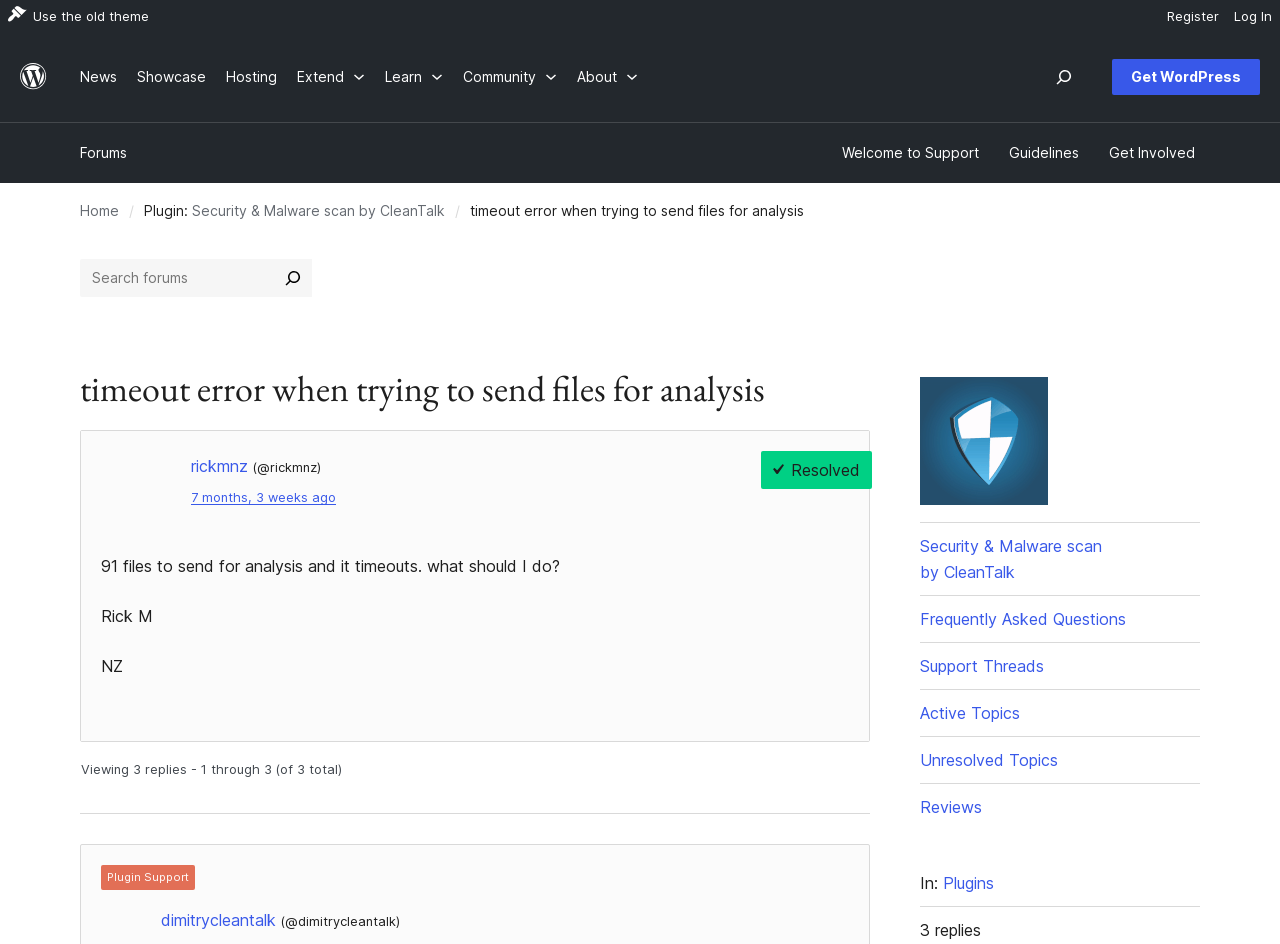Please determine the bounding box coordinates of the element to click on in order to accomplish the following task: "Log in to the website". Ensure the coordinates are four float numbers ranging from 0 to 1, i.e., [left, top, right, bottom].

[0.959, 0.0, 1.0, 0.034]